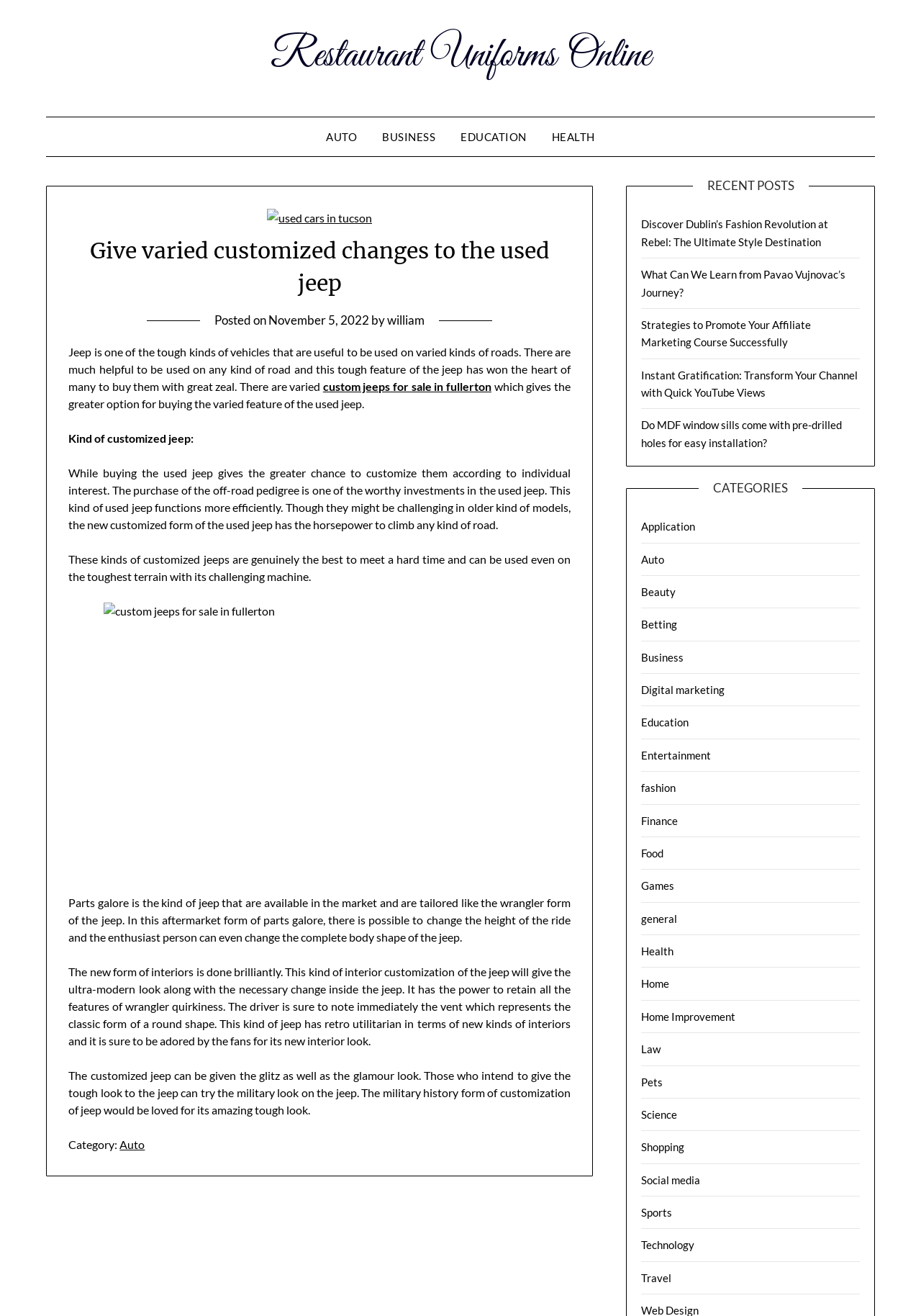Describe the webpage in detail, including text, images, and layout.

This webpage appears to be a blog post about customized jeeps, with a focus on their features and benefits. At the top of the page, there is a navigation menu with links to various categories, including "AUTO", "BUSINESS", "EDUCATION", and "HEALTH". Below this menu, there is a main content area that contains the blog post.

The blog post is titled "Give varied customized changes to the used jeep" and has a brief introduction that describes the benefits of customized jeeps. Below the title, there is a link to "used cars in tucson" with an accompanying image. The post then discusses the features of customized jeeps, including their ability to be used on varied kinds of roads and their tough feature that has won the heart of many.

The post also mentions the option to customize the jeep according to individual interest, including the purchase of off-road pedigree, which functions more efficiently. There are also images of customized jeeps, including one with a military look.

On the right-hand side of the page, there is a section titled "RECENT POSTS" that lists several links to other blog posts, including "Discover Dublin’s Fashion Revolution at Rebel: The Ultimate Style Destination" and "Strategies to Promote Your Affiliate Marketing Course Successfully". Below this section, there is a list of categories, including "Application", "Auto", "Beauty", and "Business", among others.

Overall, the webpage is focused on providing information about customized jeeps and their benefits, with additional resources and links to other related topics.